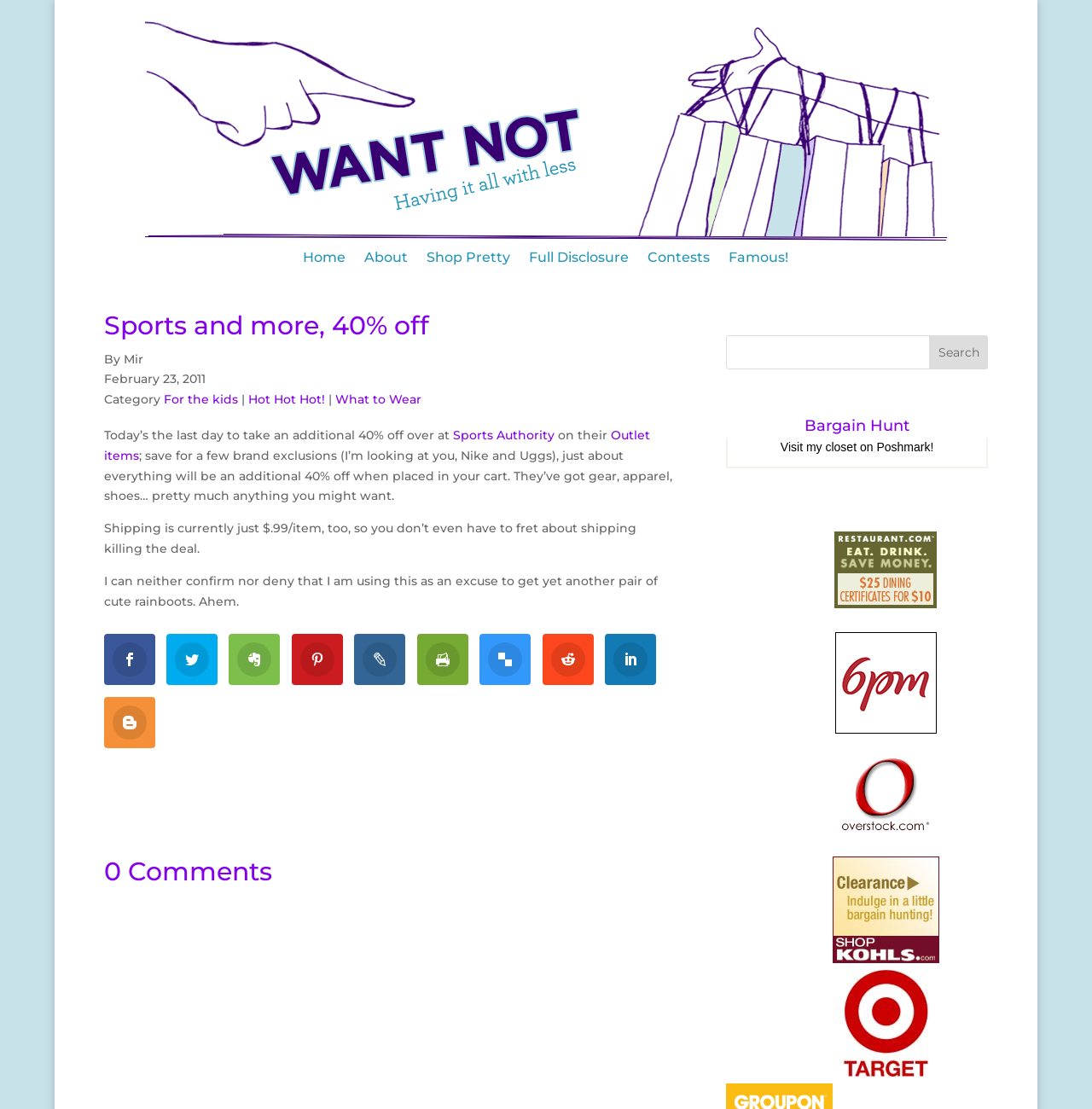Determine the bounding box coordinates of the element's region needed to click to follow the instruction: "Search for something". Provide these coordinates as four float numbers between 0 and 1, formatted as [left, top, right, bottom].

[0.665, 0.302, 0.905, 0.333]